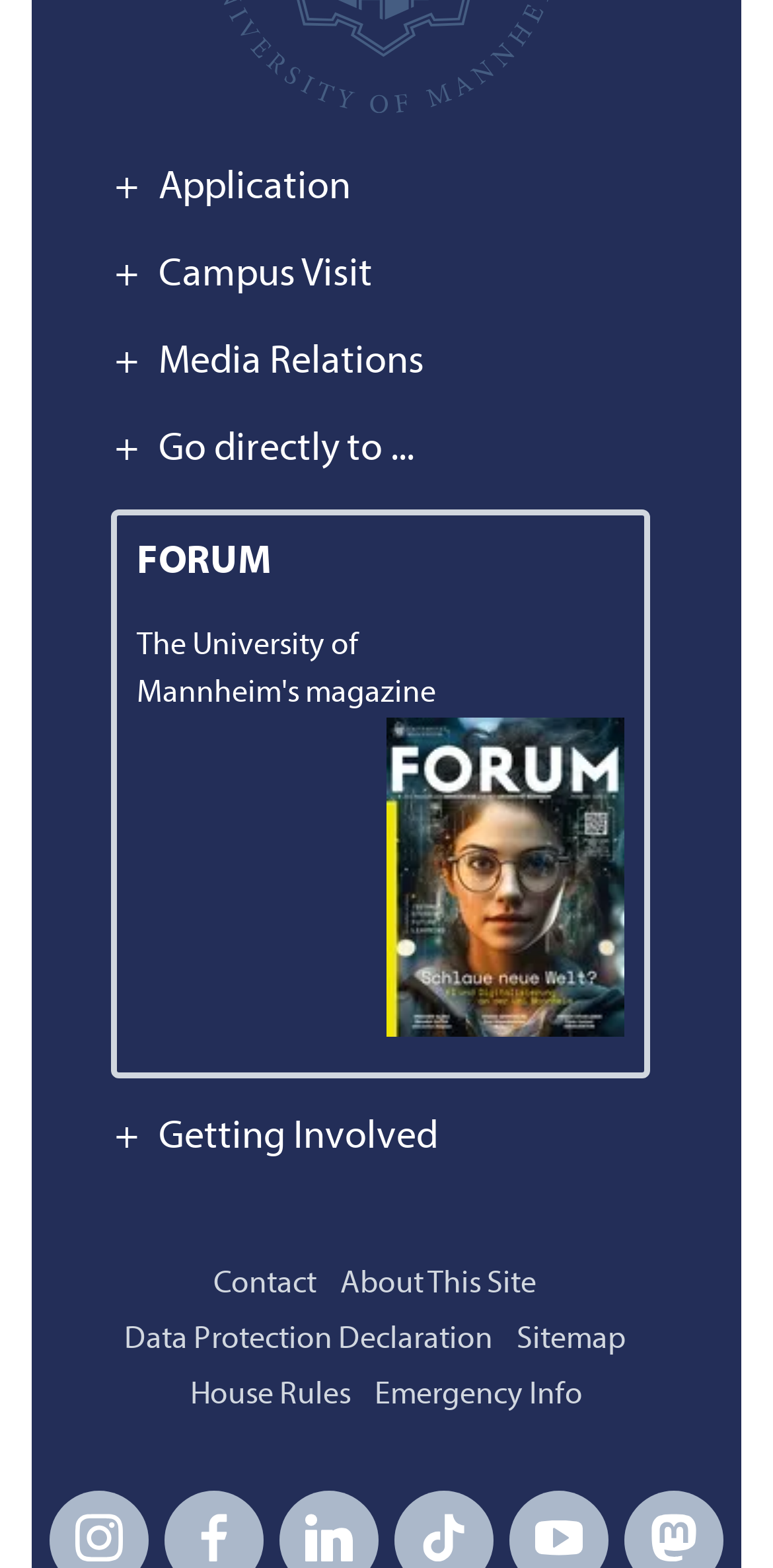From the details in the image, provide a thorough response to the question: What is the theme of the 'Getting Involved' section?

The theme of the 'Getting Involved' section can be inferred from the generic element with the description 'controls: footer-engagement', which suggests that this section is related to engagement or getting involved with the university.